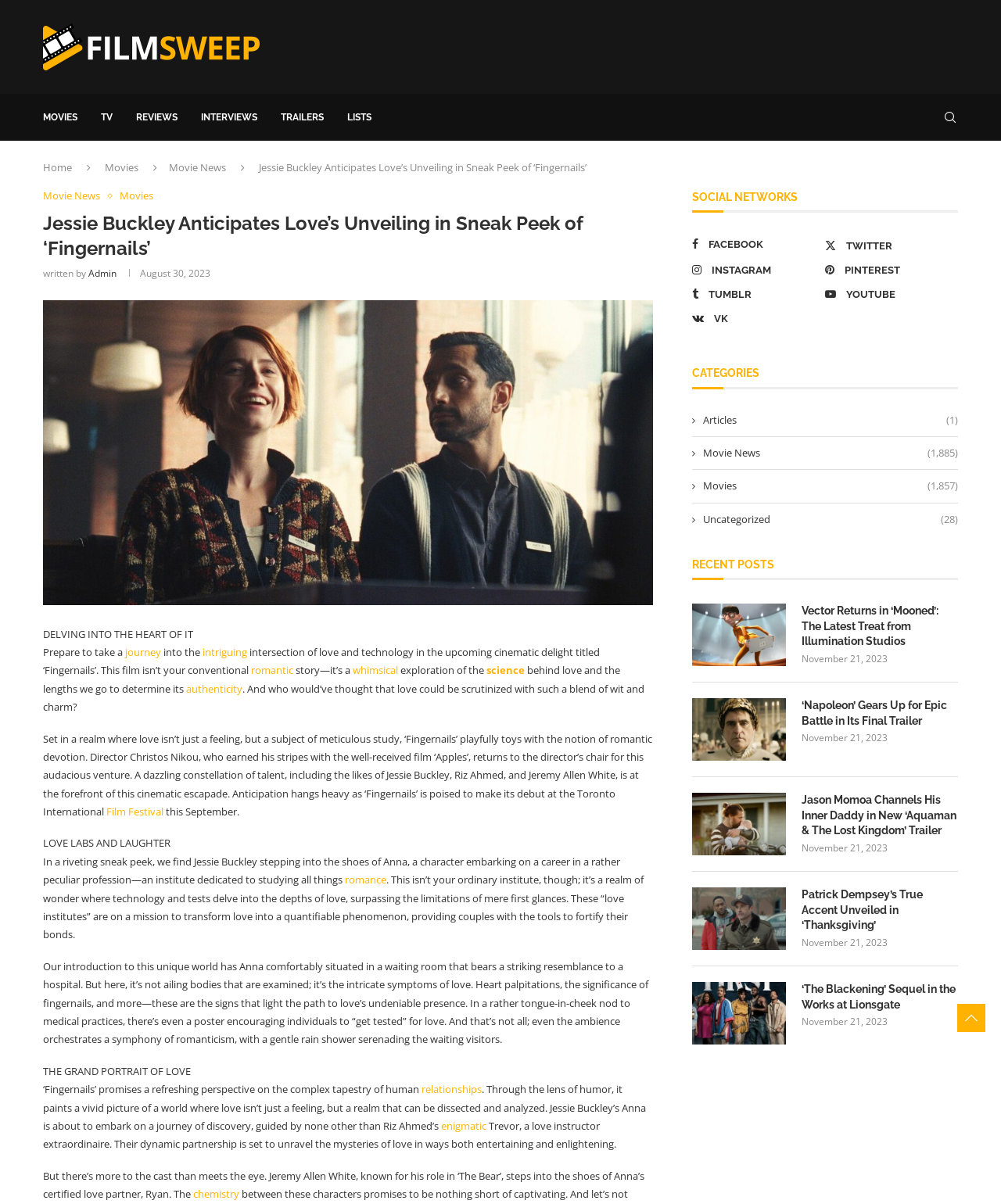Use a single word or phrase to answer the question:
What is the name of the director of the film ‘Fingernails’?

Christos Nikou